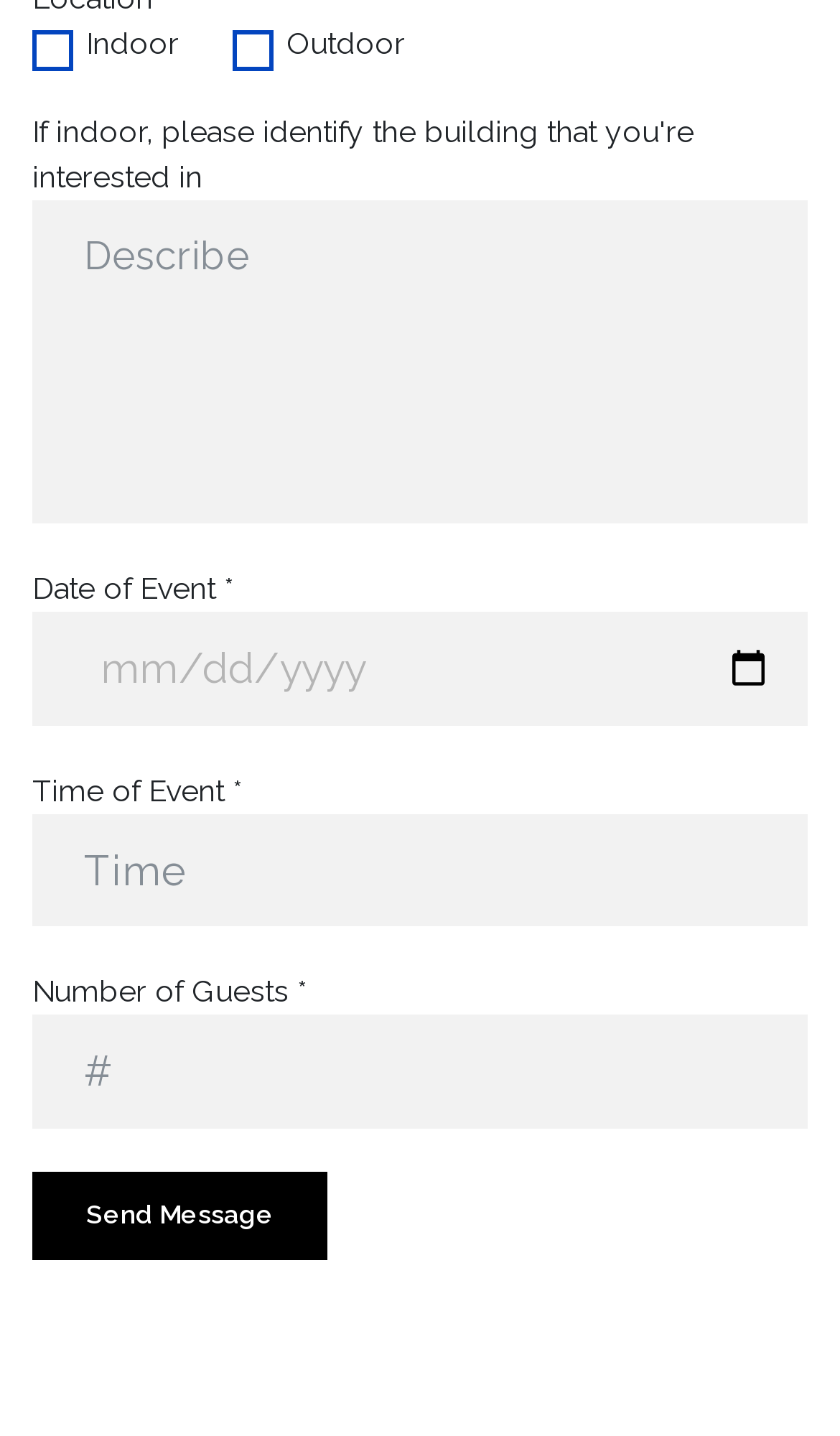Is the 'Time of Event' field required?
Please provide a comprehensive answer based on the details in the screenshot.

The 'Time of Event' field is required because it has an asterisk (*) symbol next to it, indicating that it is a required field. Additionally, the textbox for 'Time of Event' has a required attribute set to True.